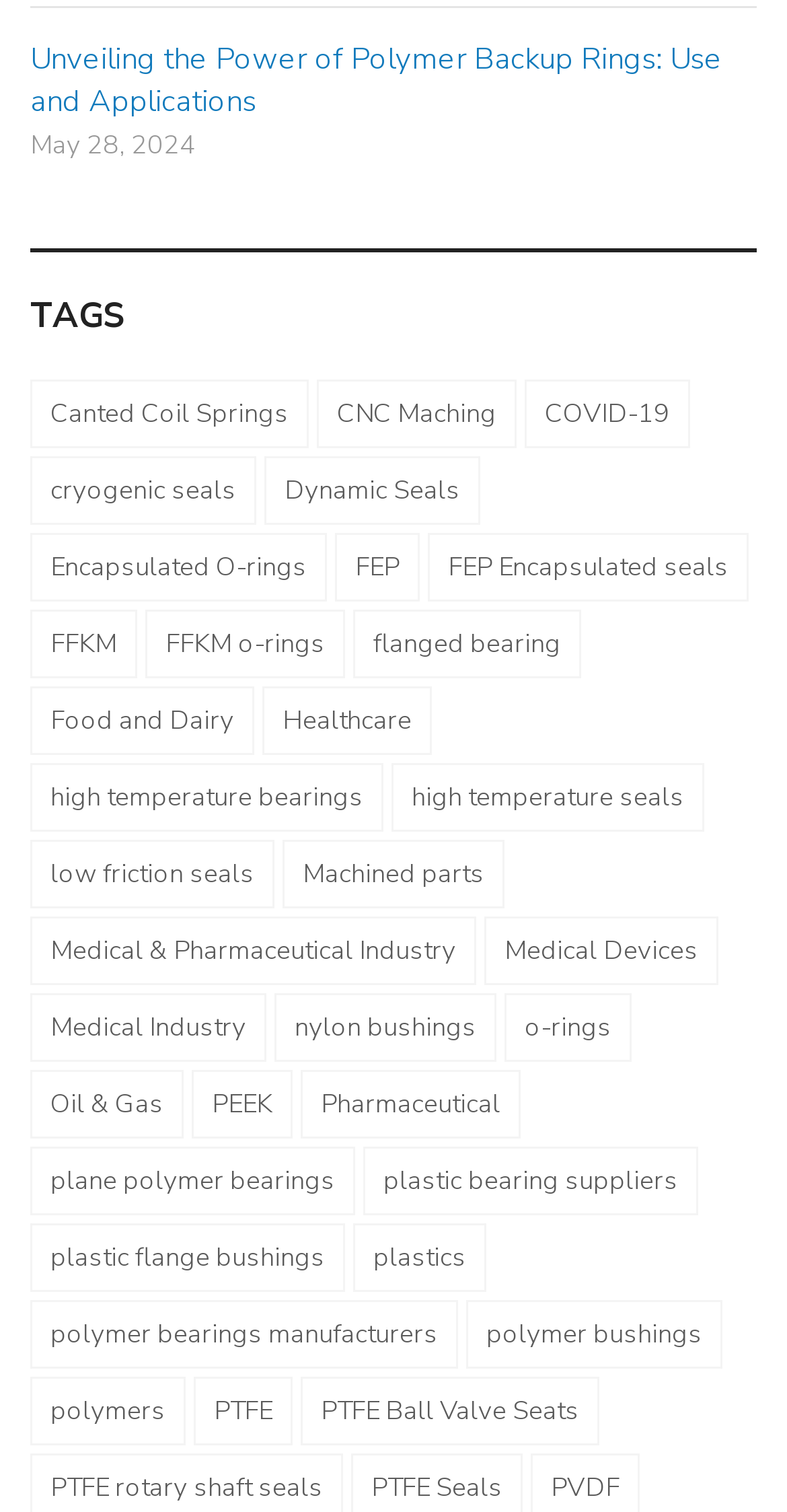Use a single word or phrase to answer the following:
What is the most popular category on this webpage?

PTFE